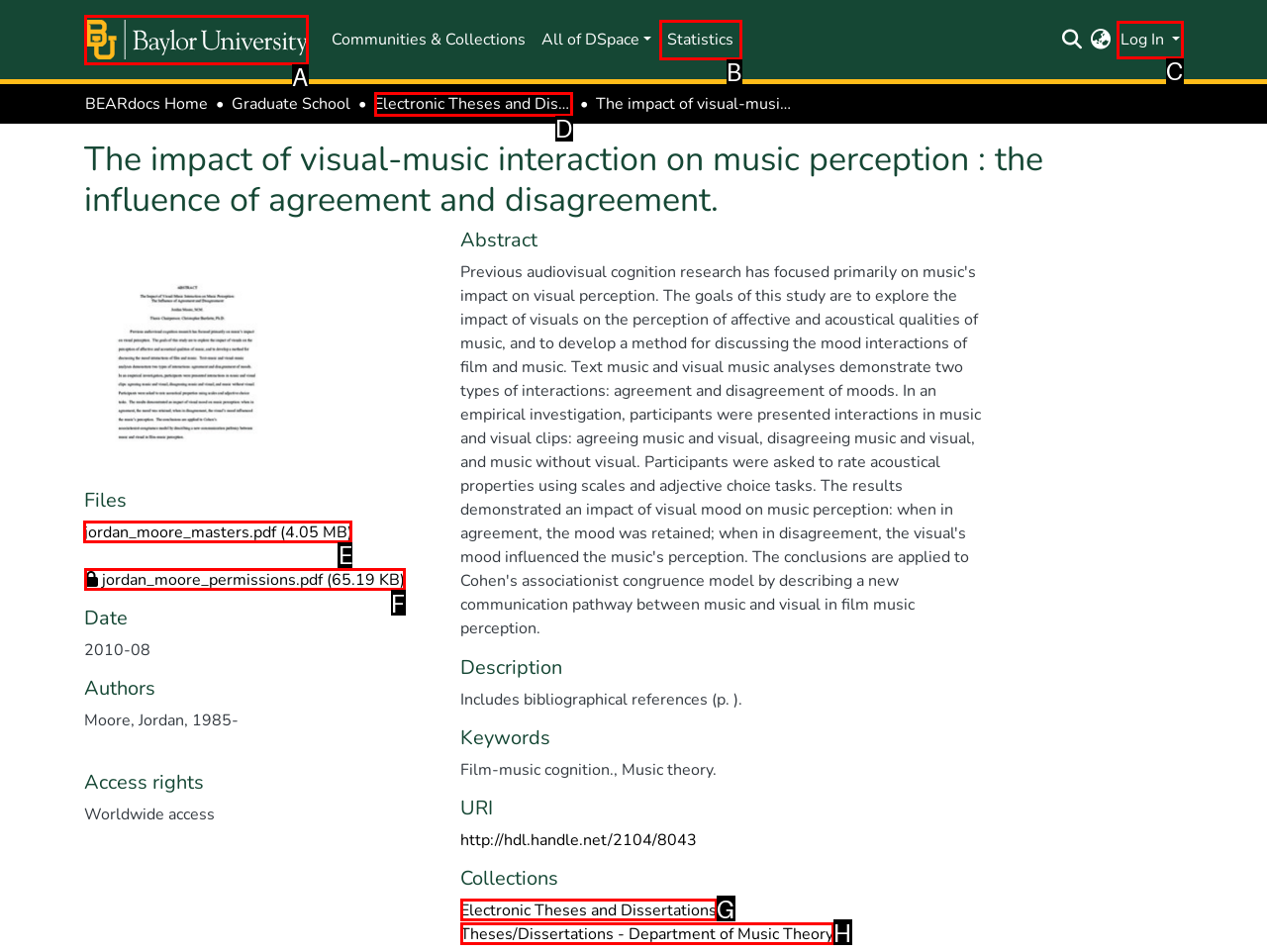For the task: Access the file jordan_moore_masters.pdf, identify the HTML element to click.
Provide the letter corresponding to the right choice from the given options.

E